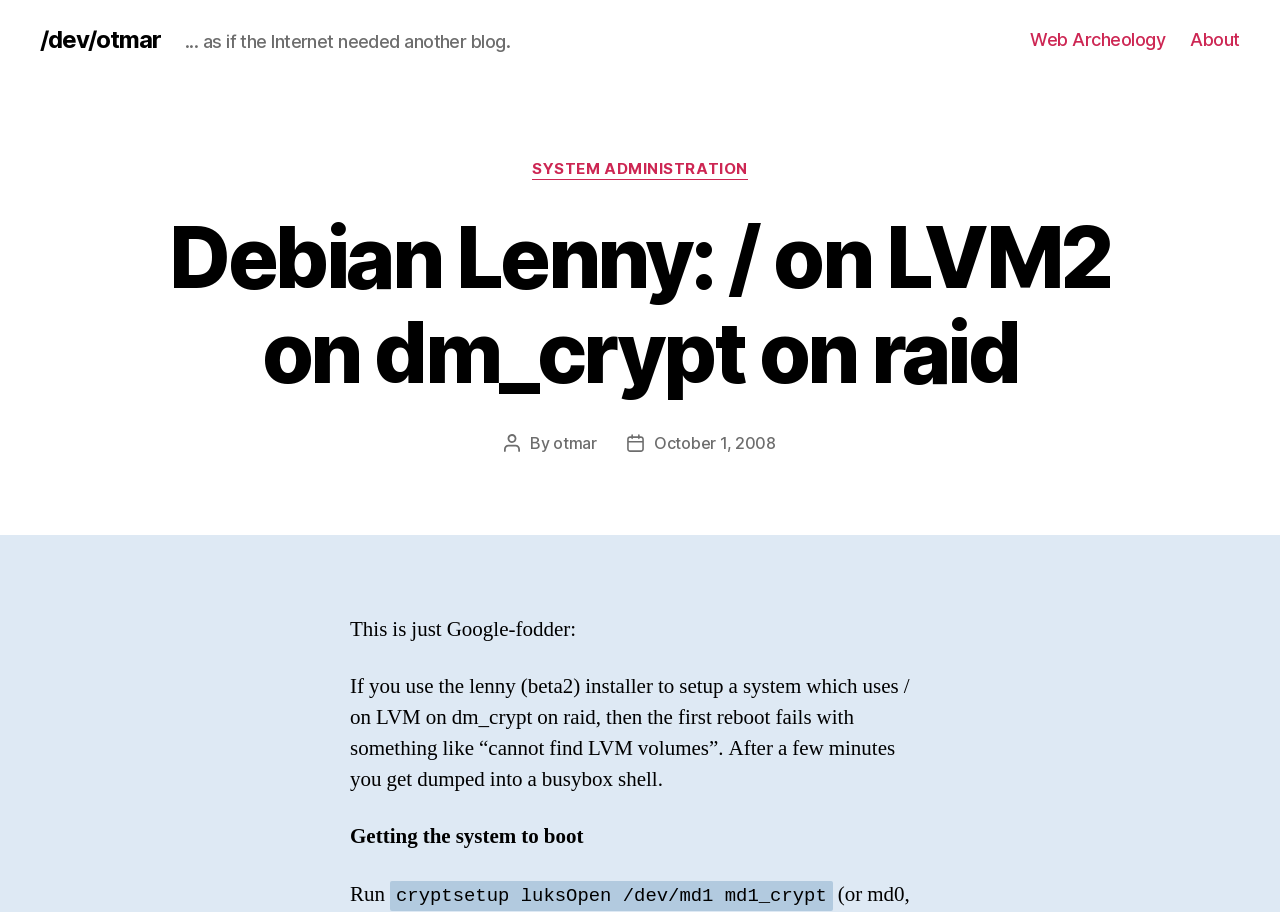Please identify the primary heading on the webpage and return its text.

Debian Lenny: / on LVM2 on dm_crypt on raid